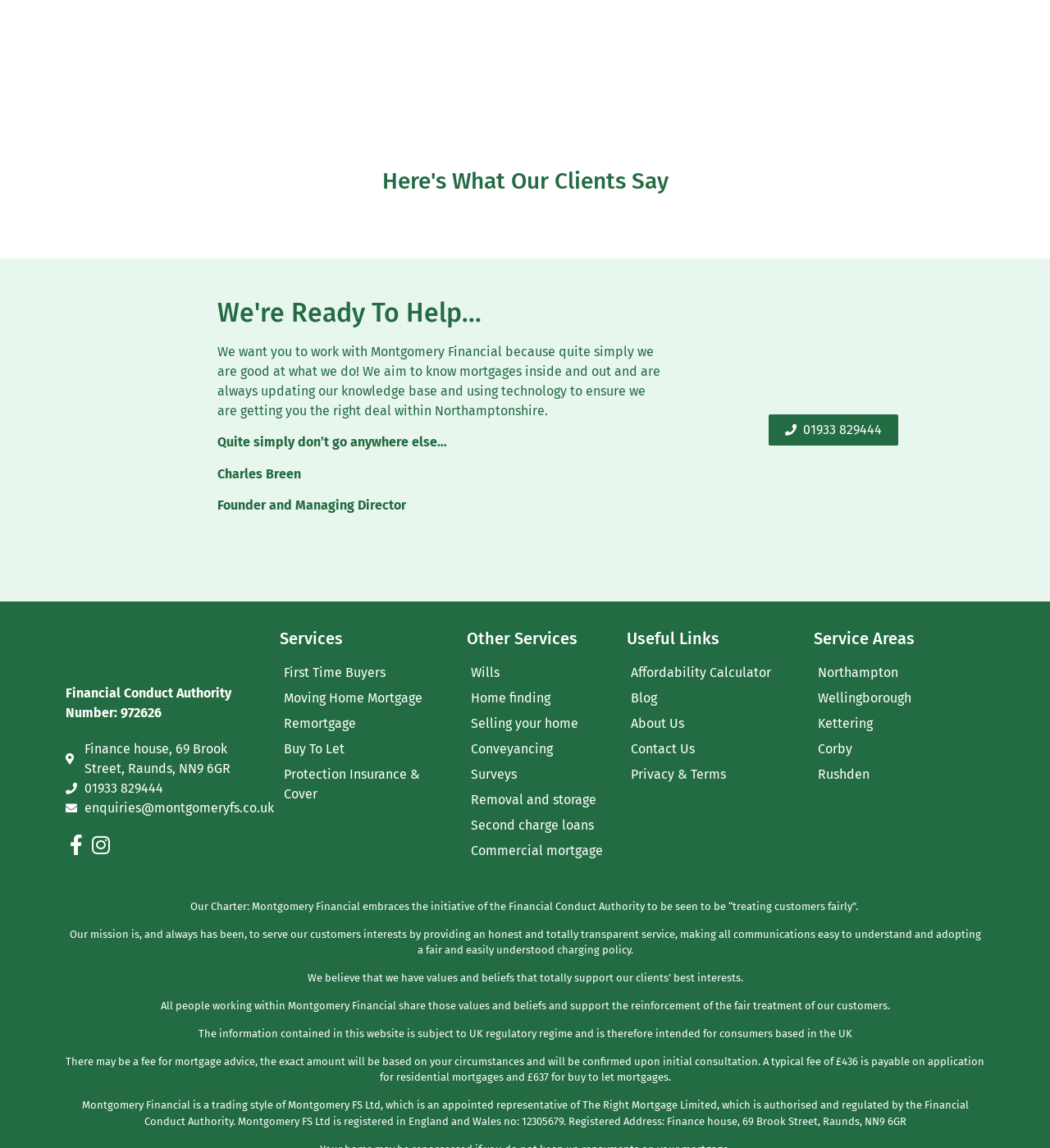Determine the coordinates of the bounding box that should be clicked to complete the instruction: "Call the phone number". The coordinates should be represented by four float numbers between 0 and 1: [left, top, right, bottom].

[0.748, 0.366, 0.84, 0.383]